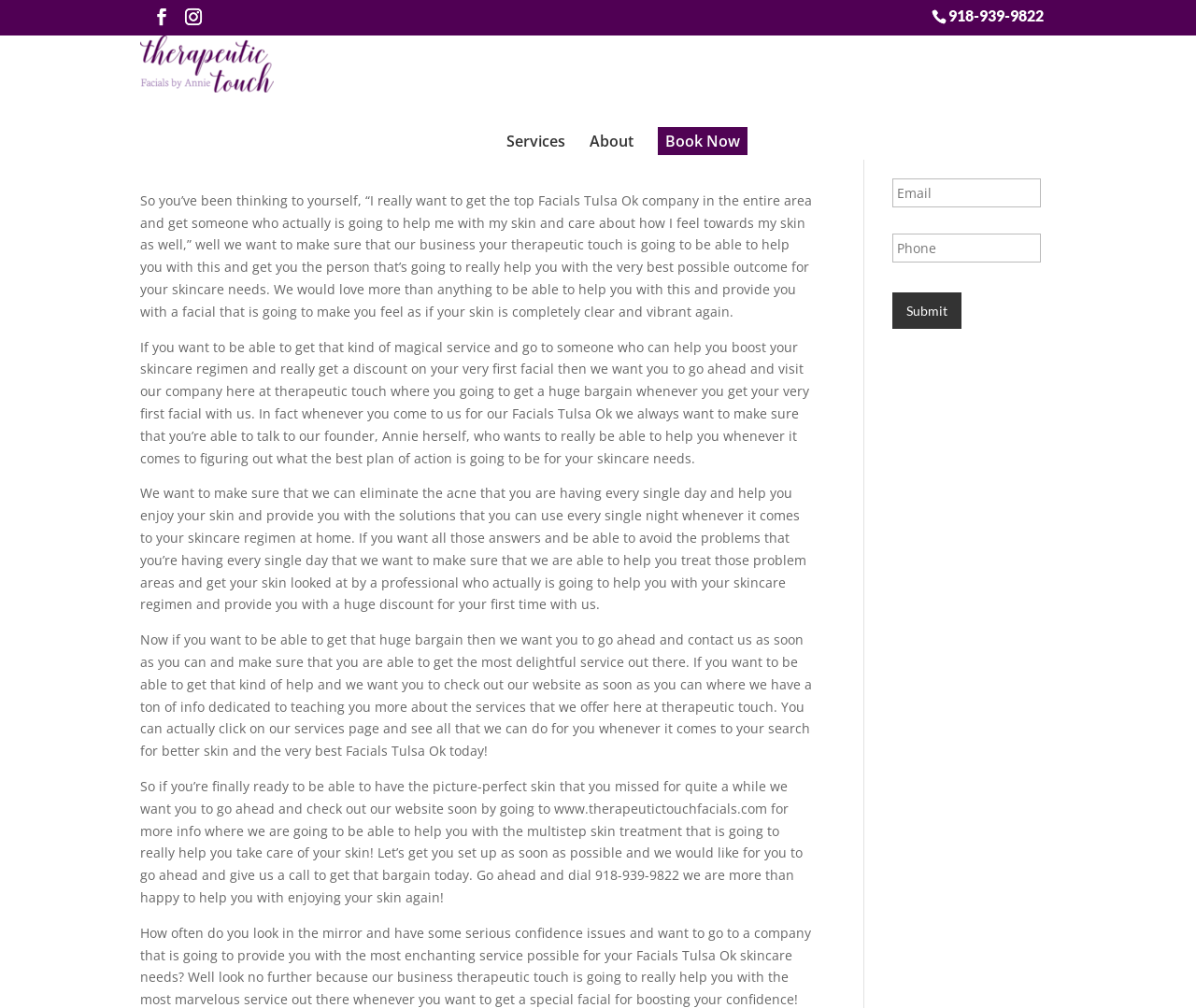Provide your answer to the question using just one word or phrase: What is the phone number to call for Therapeutic Touch?

918-939-9822